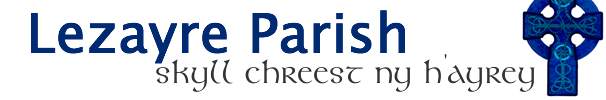What cultural heritage is emphasized in the image?
Provide a one-word or short-phrase answer based on the image.

Celtic